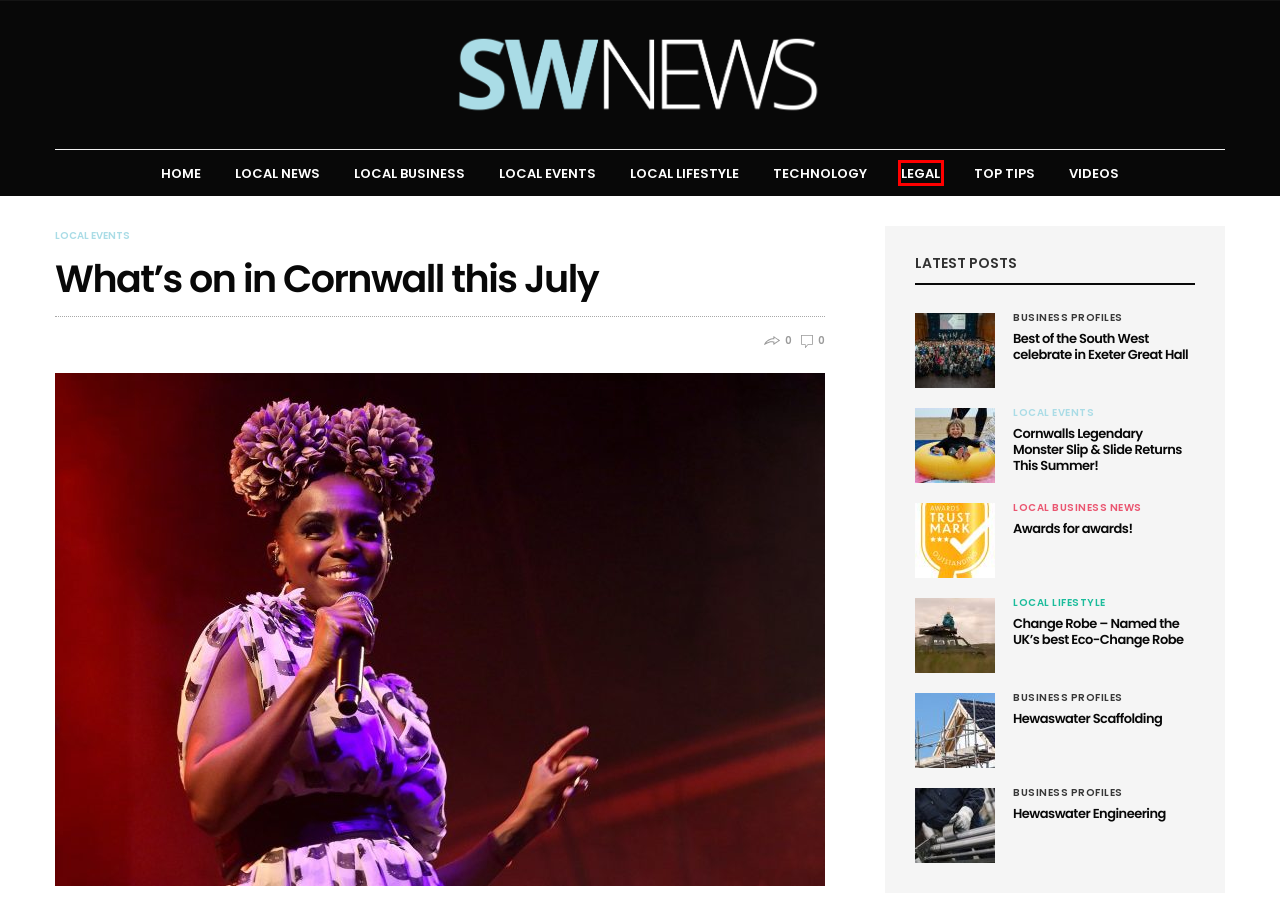Examine the screenshot of a webpage with a red bounding box around an element. Then, select the webpage description that best represents the new page after clicking the highlighted element. Here are the descriptions:
A. Cornwalls Legendary Monster Slip & Slide Returns This Summer! - things to do in Devon Cornwall news
B. Scaffolders in Cornwall – Hewas Water Scaffolding
C. Technology - Devon Cornwall News
D. Local Lifestyle - Devon Cornwall News
E. Change Robe - Named the UK’s best Eco-Change Robe - things to do in Devon Cornwall news
F. Local Events - Devon Cornwall News
G. Business Profiles - Devon Cornwall News
H. Legal - Devon Cornwall News

H